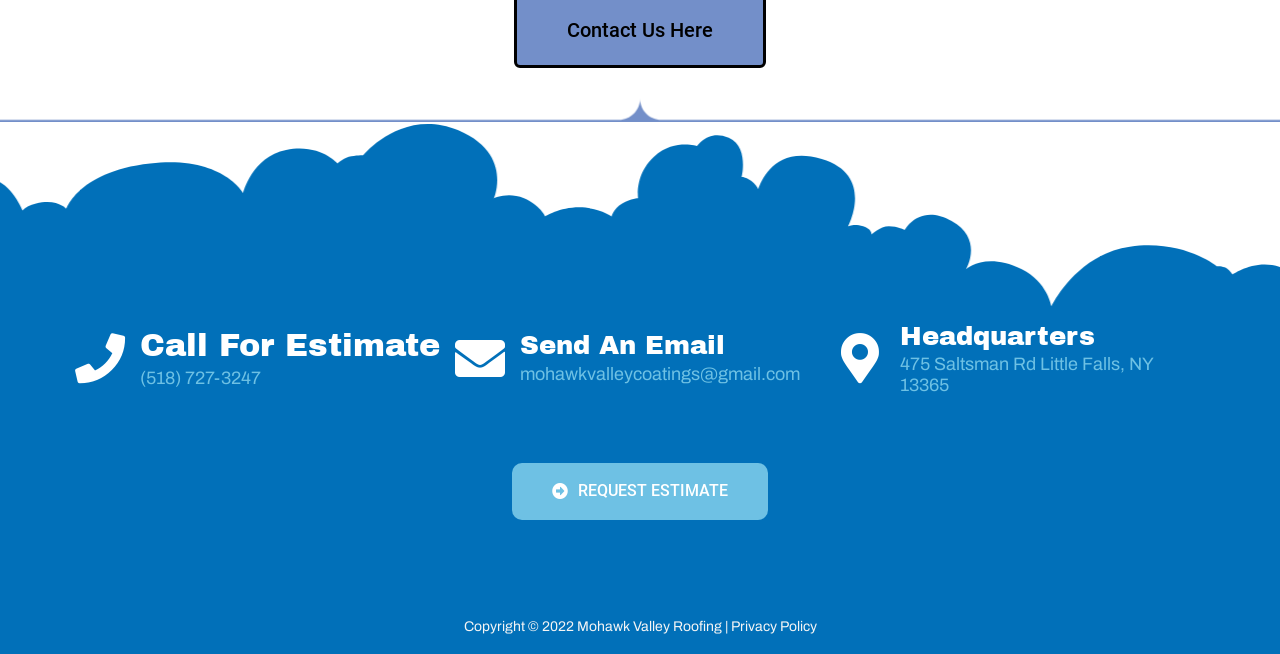What year is the copyright for?
Answer with a single word or phrase by referring to the visual content.

2022